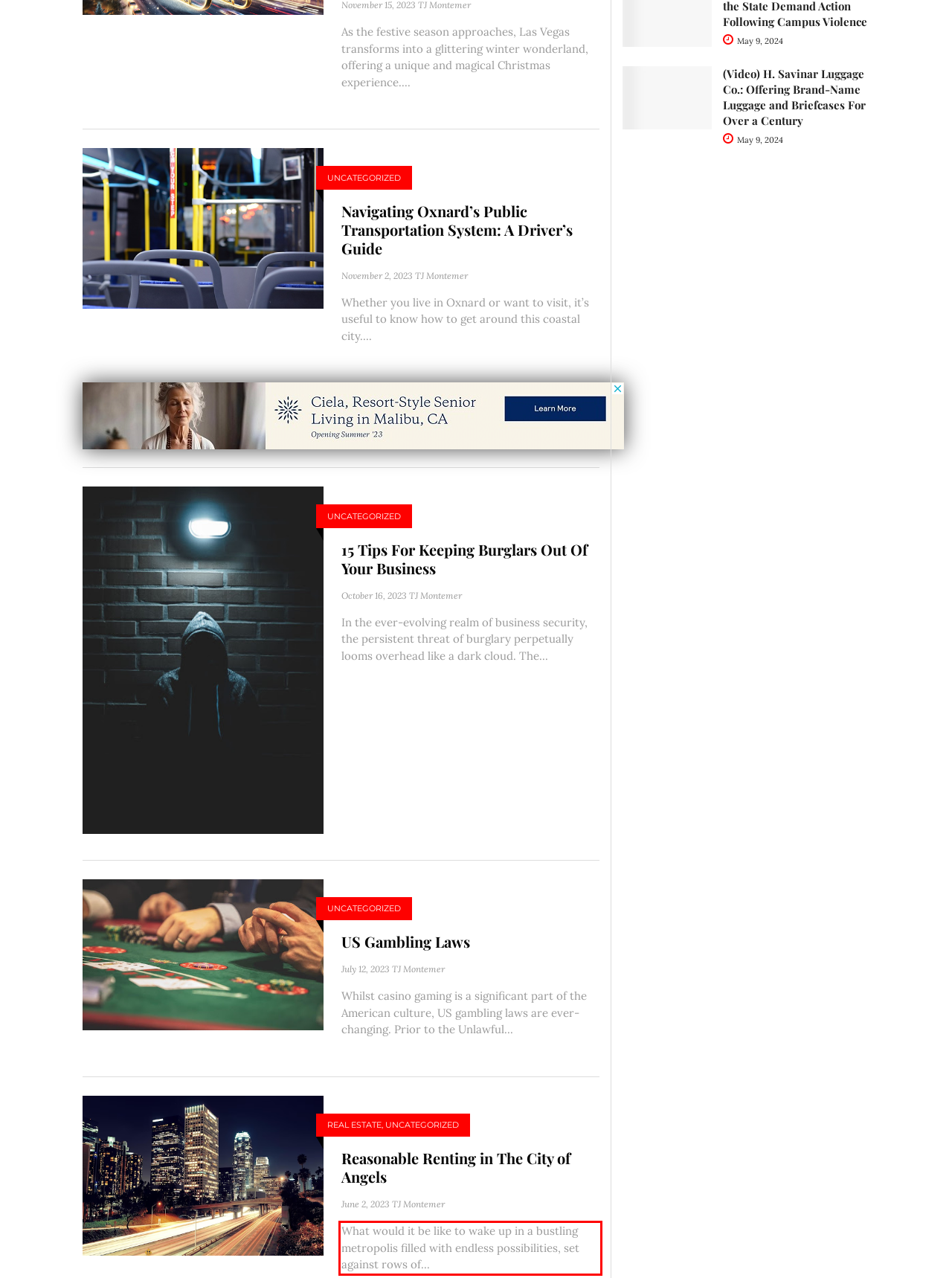You are provided with a screenshot of a webpage featuring a red rectangle bounding box. Extract the text content within this red bounding box using OCR.

What would it be like to wake up in a bustling metropolis filled with endless possibilities, set against rows of...